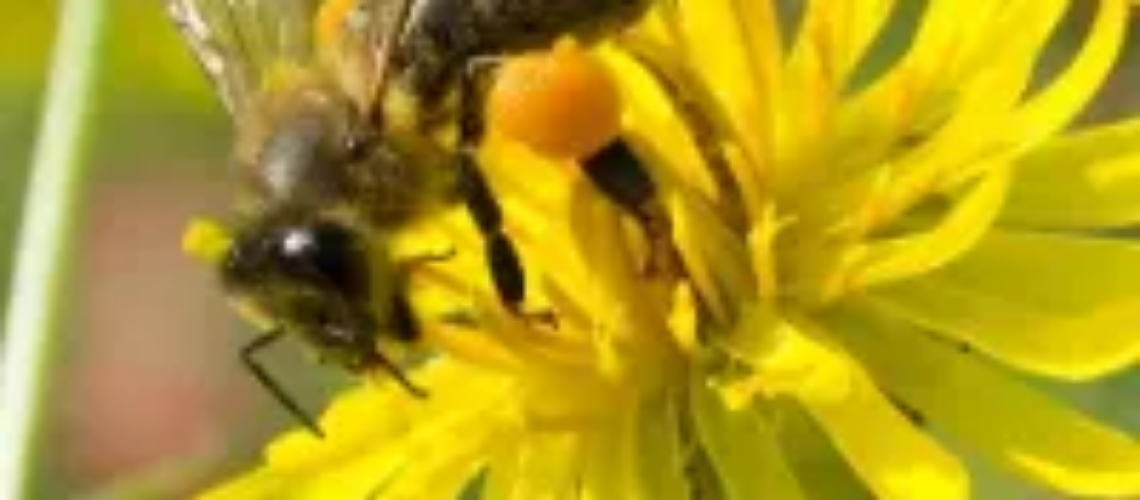Utilize the details in the image to thoroughly answer the following question: What is the importance of planting pollinator-friendly flora?

The caption highlights the relationship between bees and flowering plants, illustrating a critical aspect of biodiversity, and emphasizes the importance of planting pollinator-friendly flora to maintain the delicate balance that sustains both pollinators and their habitats.